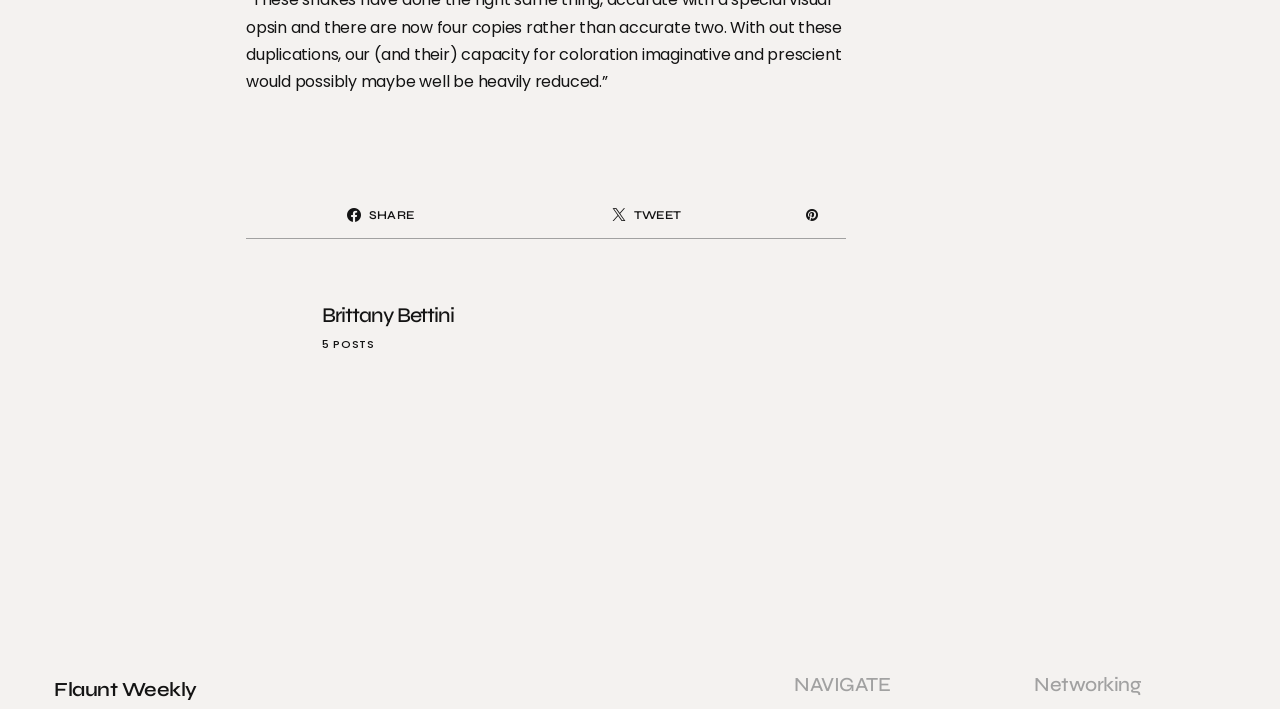Identify the bounding box of the UI element described as follows: "Instagram0". Provide the coordinates as four float numbers in the range of 0 to 1 [left, top, right, bottom].

[0.805, 0.938, 0.889, 0.958]